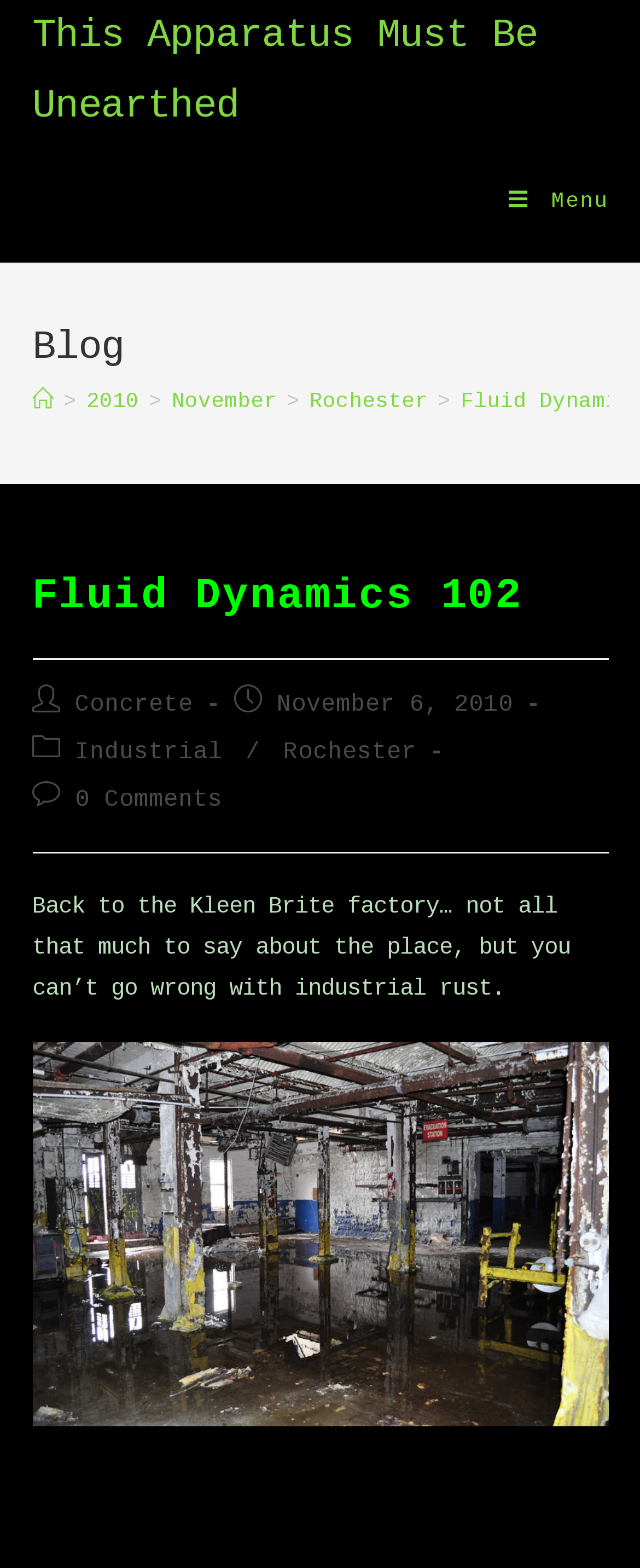Create a full and detailed caption for the entire webpage.

The webpage is about a blog post titled "Fluid Dynamics 102 – This Apparatus Must Be Unearthed". At the top, there is a layout table with a link to "This Apparatus Must Be Unearthed" on the left side, and a "Mobile Menu" link on the right side. 

Below the layout table, there is a header section with a "Blog" heading, followed by a navigation section with breadcrumbs. The breadcrumbs consist of links to "Home", "2010", "November", and "Rochester", separated by ">" symbols. 

Further down, there is another header section with a "Fluid Dynamics 102" heading. Below this, there is a section with information about the post, including the author, publication date, and categories. The categories are "Concrete" and "Industrial", with a "Rochester" subcategory. 

The main content of the post is a paragraph of text, which describes a visit to the Kleen Brite factory, mentioning industrial rust. Below the text, there is a large image titled "Flood", which takes up most of the width of the page. At the bottom, there is a link to "0 Comments", indicating that there are no comments on the post.